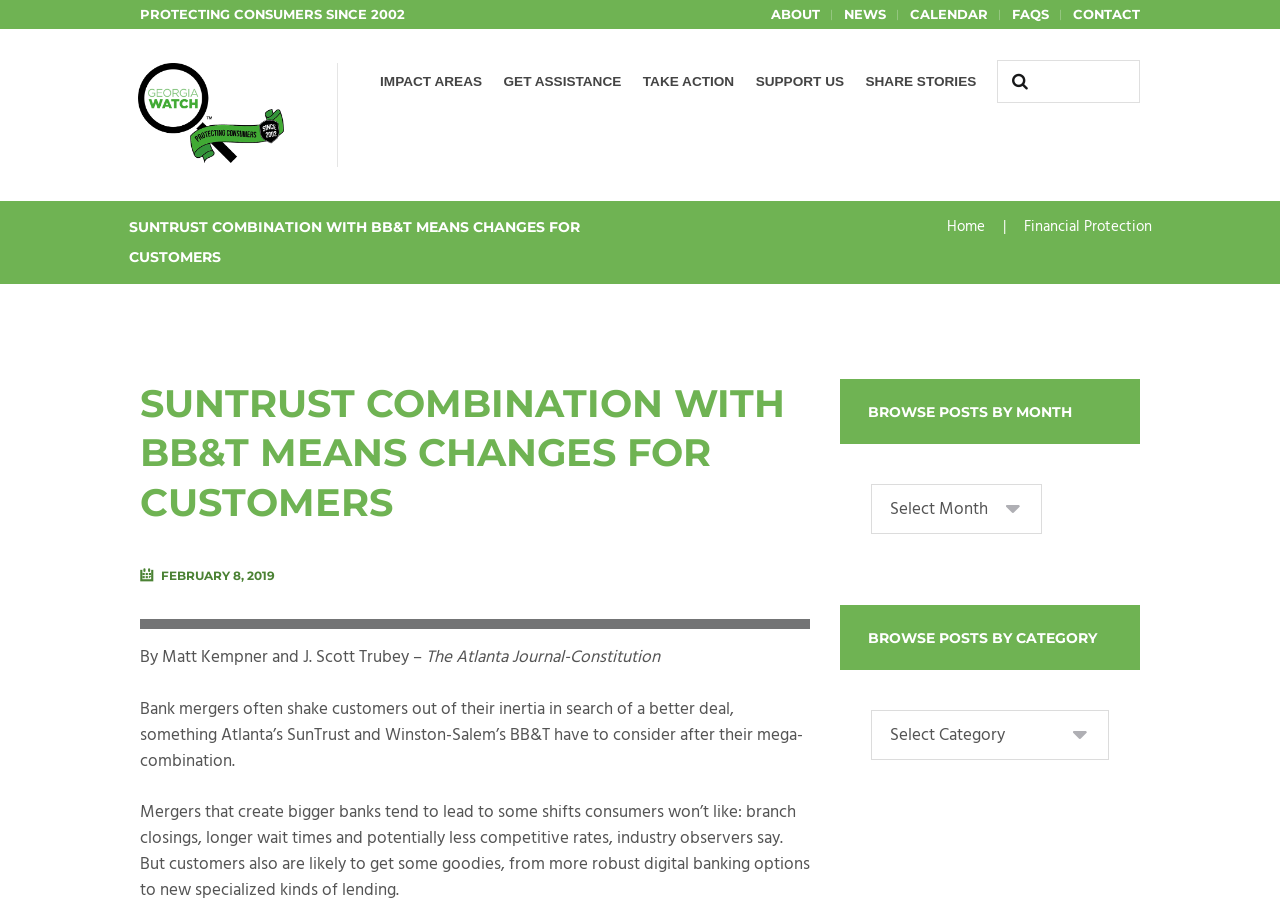Could you specify the bounding box coordinates for the clickable section to complete the following instruction: "Search for something"?

[0.779, 0.066, 0.891, 0.114]